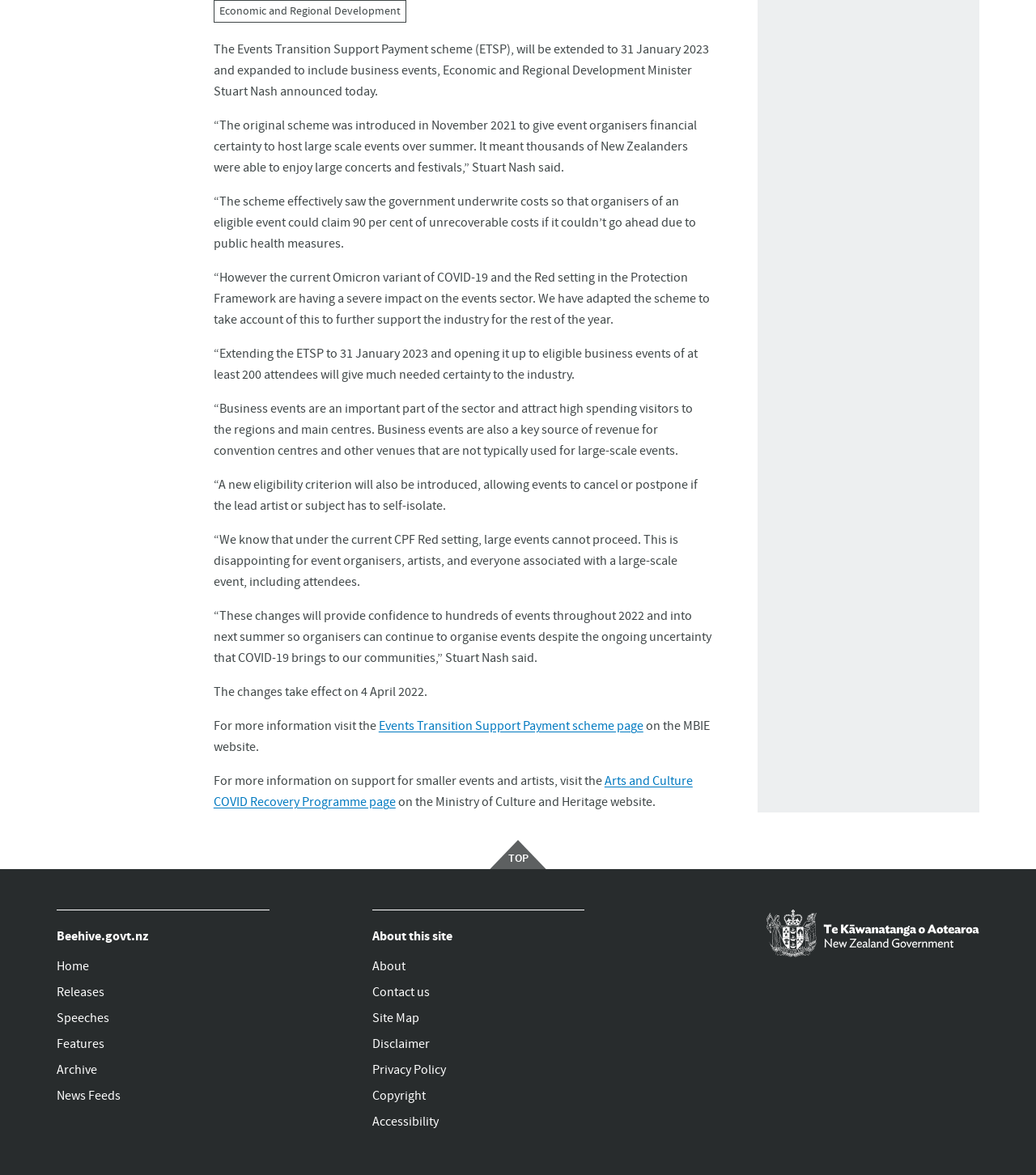Identify the coordinates of the bounding box for the element described below: "Contact us". Return the coordinates as four float numbers between 0 and 1: [left, top, right, bottom].

[0.359, 0.833, 0.564, 0.855]